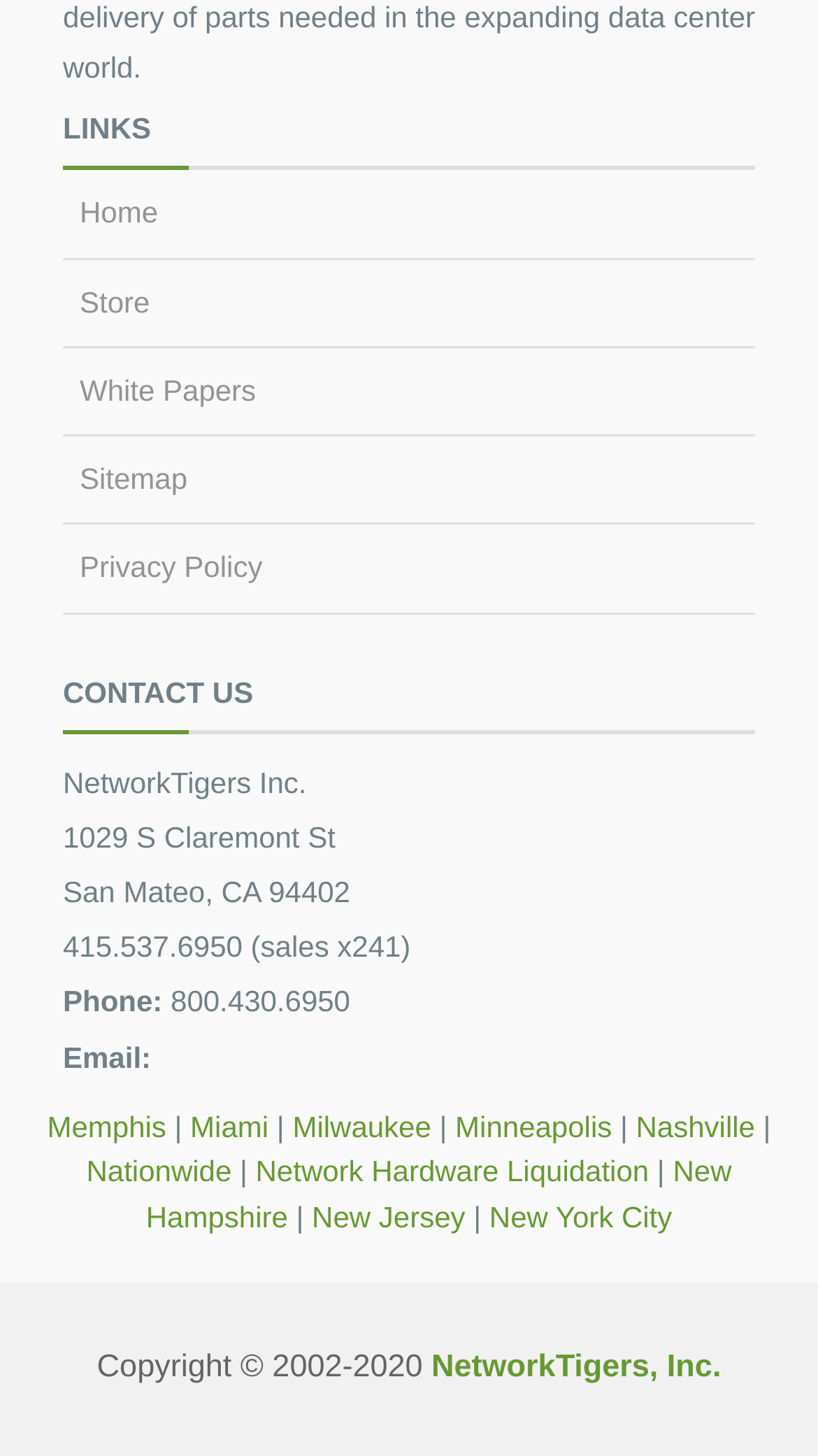Please provide the bounding box coordinates for the element that needs to be clicked to perform the following instruction: "Click on Home". The coordinates should be given as four float numbers between 0 and 1, i.e., [left, top, right, bottom].

[0.097, 0.134, 0.193, 0.157]